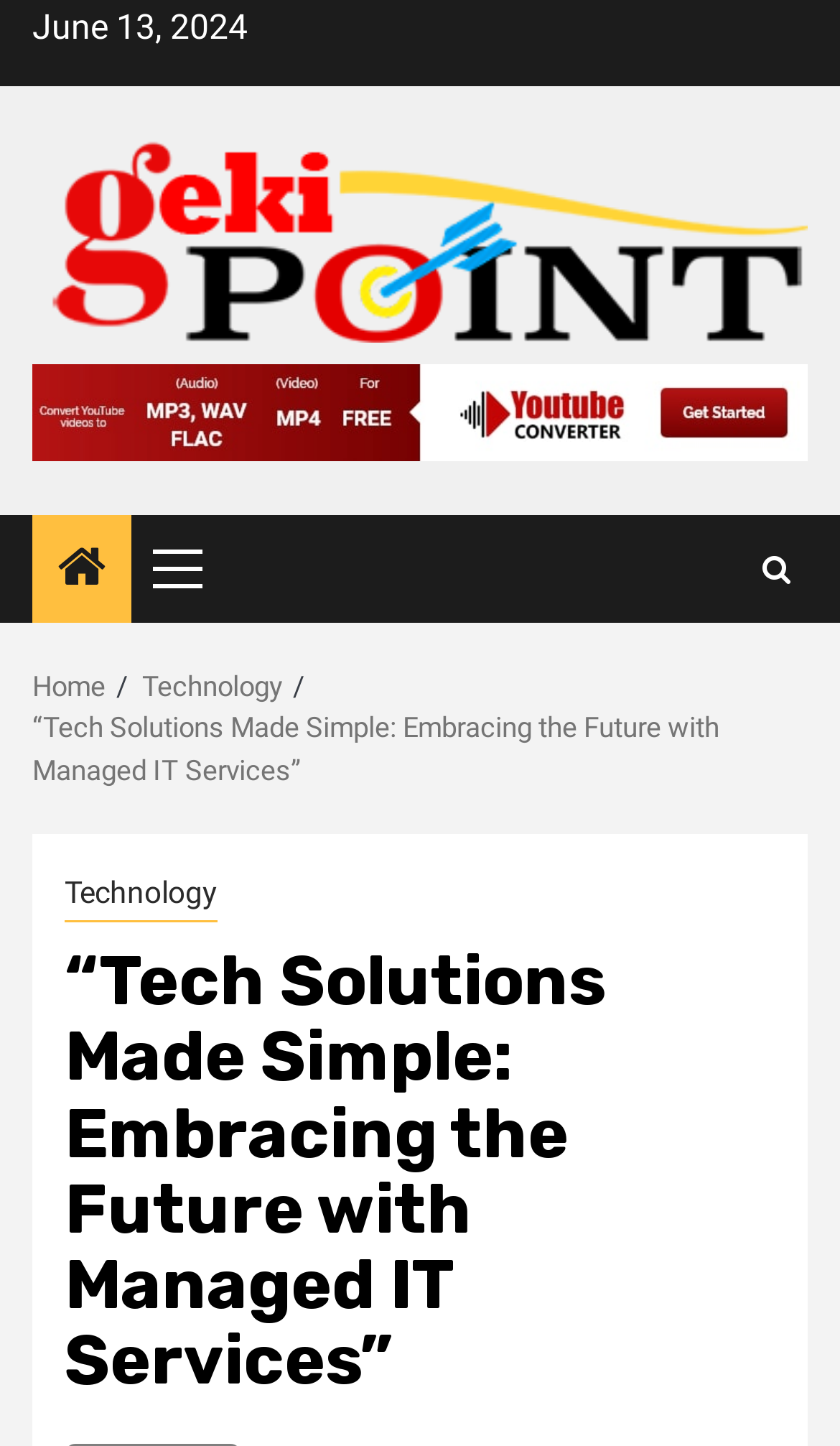What is the type of menu available?
Look at the screenshot and respond with a single word or phrase.

Primary Menu